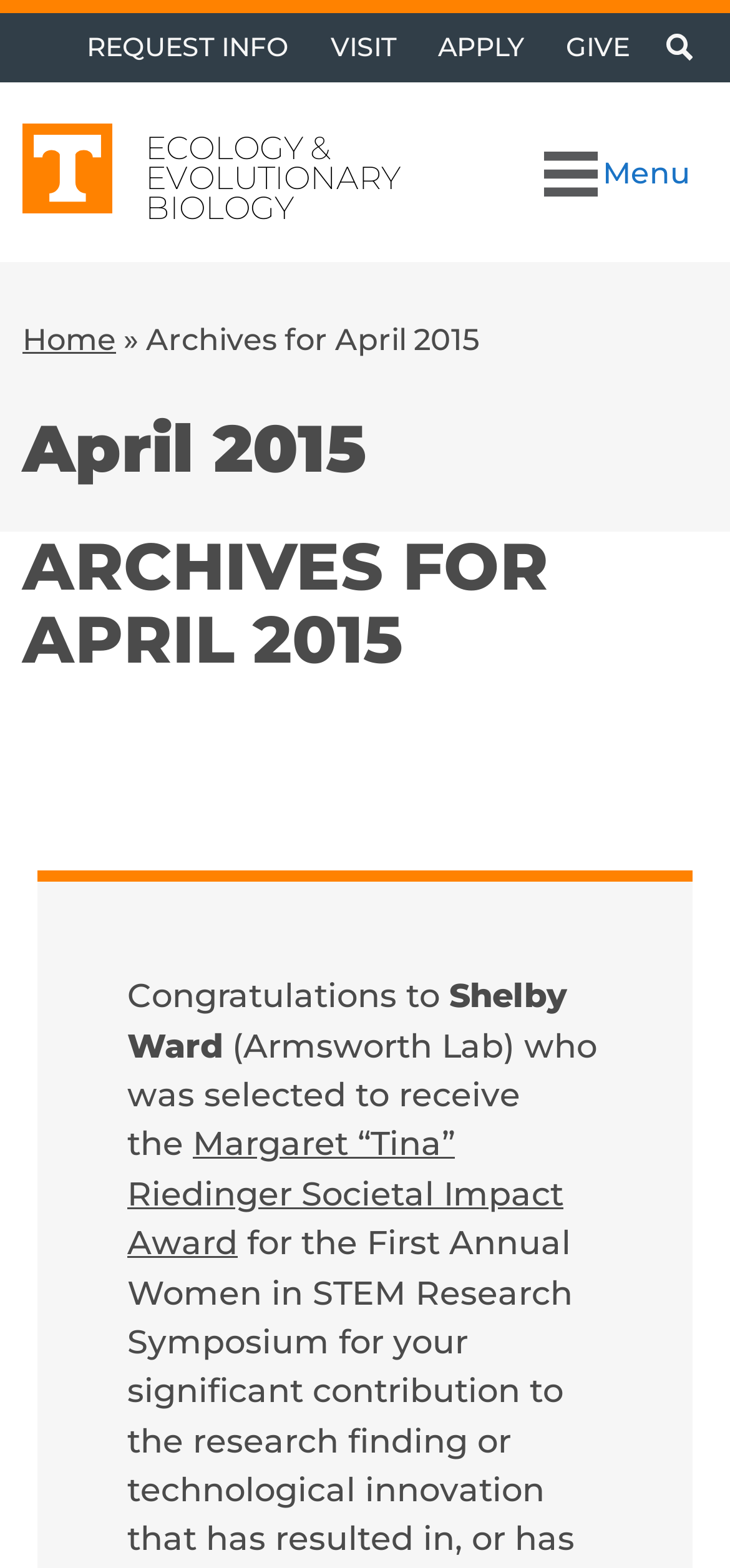Give a detailed overview of the webpage's appearance and contents.

The webpage is about the Ecology & Evolutionary Biology department, specifically showcasing archives for April 2015. At the top, there are four links: "REQUEST INFO", "VISIT", "APPLY", and "GIVE", aligned horizontally and taking up about half of the screen width. To the right of these links, there is a "Toggle search" button with a small image icon. 

Below these elements, there is a prominent link "ECOLOGY & EVOLUTIONARY BIOLOGY" that spans about two-thirds of the screen width. To the right of this link, there is a "Toggle Navigation" button with an image icon and a "Menu" label.

On the left side of the page, there is a navigation menu with a "Home" link, followed by a "»" symbol, and then the title "Archives for April 2015". 

The main content of the page is headed by a large title "April 2015" and a smaller subtitle "ARCHIVES FOR APRIL 2015". Below this, there is a congratulatory message to Shelby Ward from the Armsworth Lab, who received the Margaret “Tina” Riedinger Societal Impact Award.